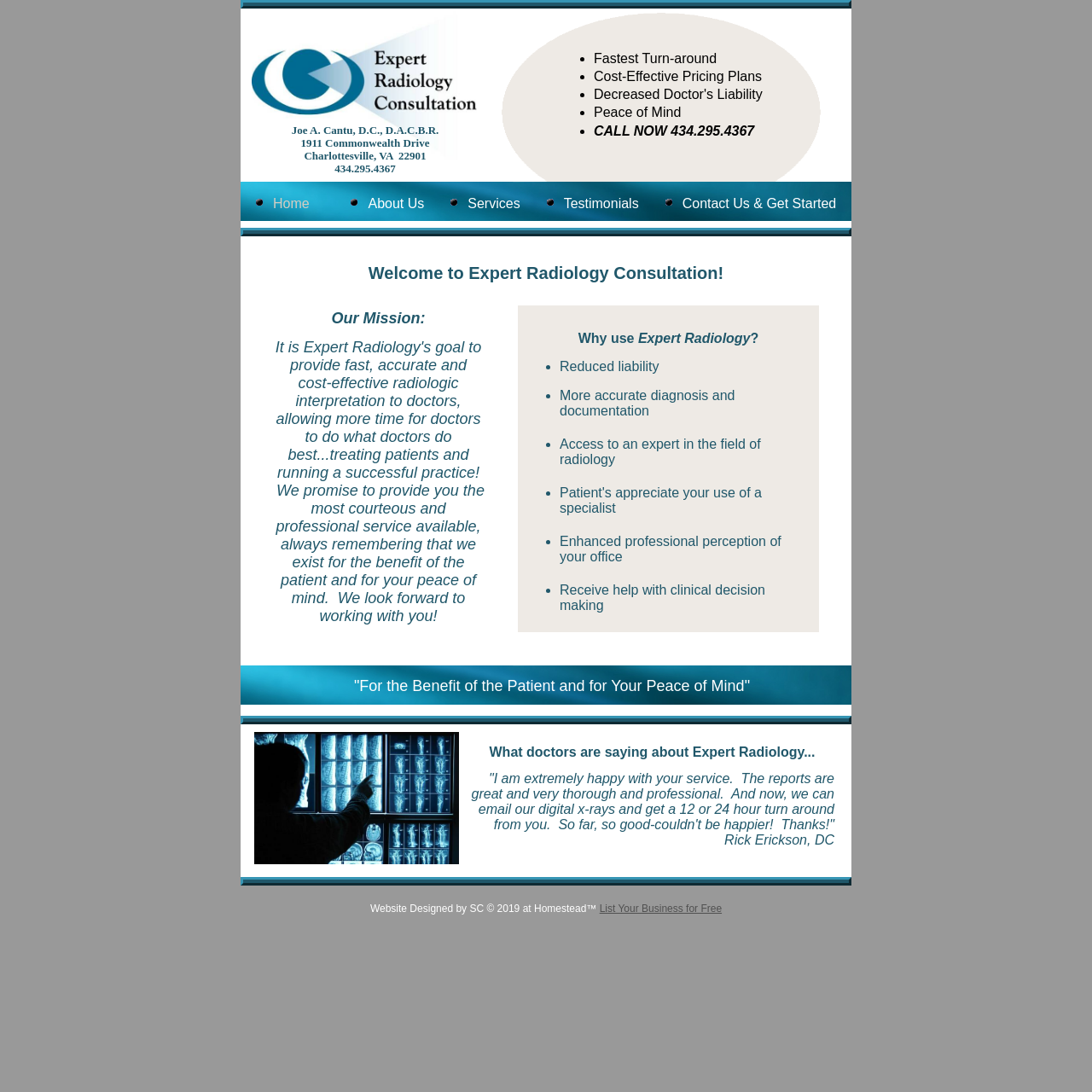Write a detailed summary of the webpage.

The webpage is for Expert Radiology Consultation, a chiropractic radiology service provided by Joe A. Cantu, DC, DACBR. At the top of the page, there is a header section with a layout table containing the company name and a call-to-action to contact Joe A. Cantu.

Below the header, there is a welcome message "Welcome to Expert Radiology Consultation!" in a prominent font size. Underneath, there is a section highlighting what doctors are saying about Expert Radiology Consultation, featuring a testimonial quote from Rick Erickson, DC.

On the left side of the page, there is a navigation menu with five items: Home, About Us, Services, Testimonials, and Contact Us & Get Started. Each menu item has an accompanying image.

To the right of the navigation menu, there is a section showcasing the benefits of Expert Radiology Consultation, including fastest turn-around, cost-effective pricing plans, and peace of mind. Each benefit is marked with a bullet point.

Further down the page, there is a section providing contact information, including the address, phone number, and a call-to-action to call now.

Throughout the page, there are several layout tables and cells that structure the content, but they do not contain any descriptive text.